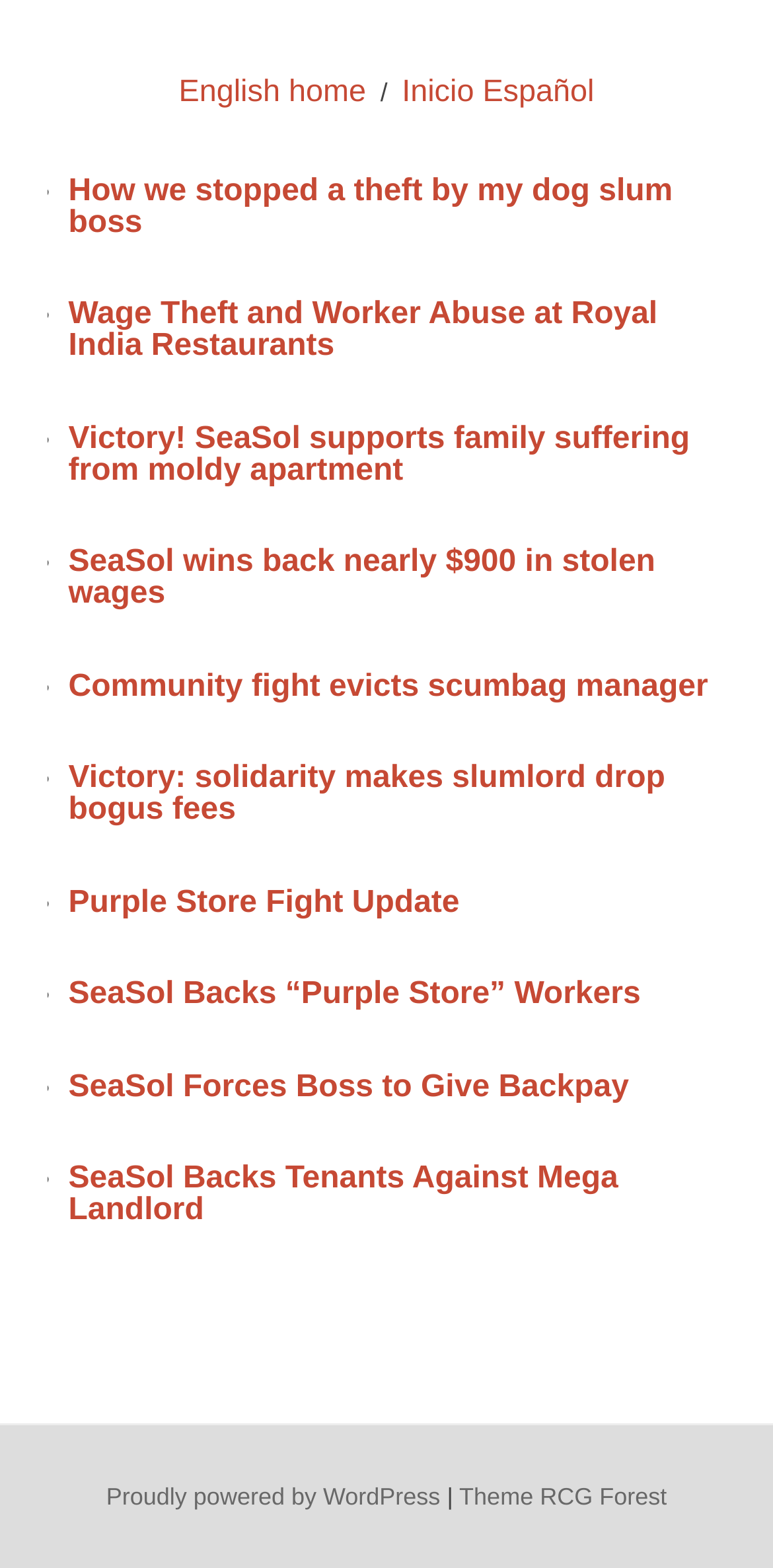Pinpoint the bounding box coordinates of the clickable element needed to complete the instruction: "Read How we stopped a theft by my dog slum boss". The coordinates should be provided as four float numbers between 0 and 1: [left, top, right, bottom].

[0.088, 0.112, 0.87, 0.153]